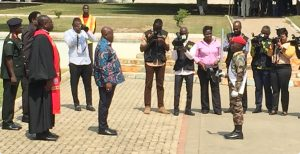Offer an in-depth caption for the image presented.

In this image, His Excellency Nana Addo Dankwa Akufo-Addo, the President of Ghana, is seen engaging with dignitaries during the opening celebrations of an event. He is dressed in a colorful, patterned shirt, standing attentively in front of a group of individuals, including the Rt Revd Dr S S Agidi, the Moderator of the General Assembly of the Evangelical Presbyterian Church of Ghana (EPCG), who is clad in formal attire with a ceremonial red scarf. 

In the foreground, a soldier, holding a ceremonial weapon, stands at attention, while behind the President, several photographers capture the moment, highlighting the significance of the occasion. The image reflects a blend of formal tradition and cultural engagement, emphasizing the importance of the event to the church and the community. The backdrop features a well-maintained garden area, adding a serene ambiance to this prominent gathering.